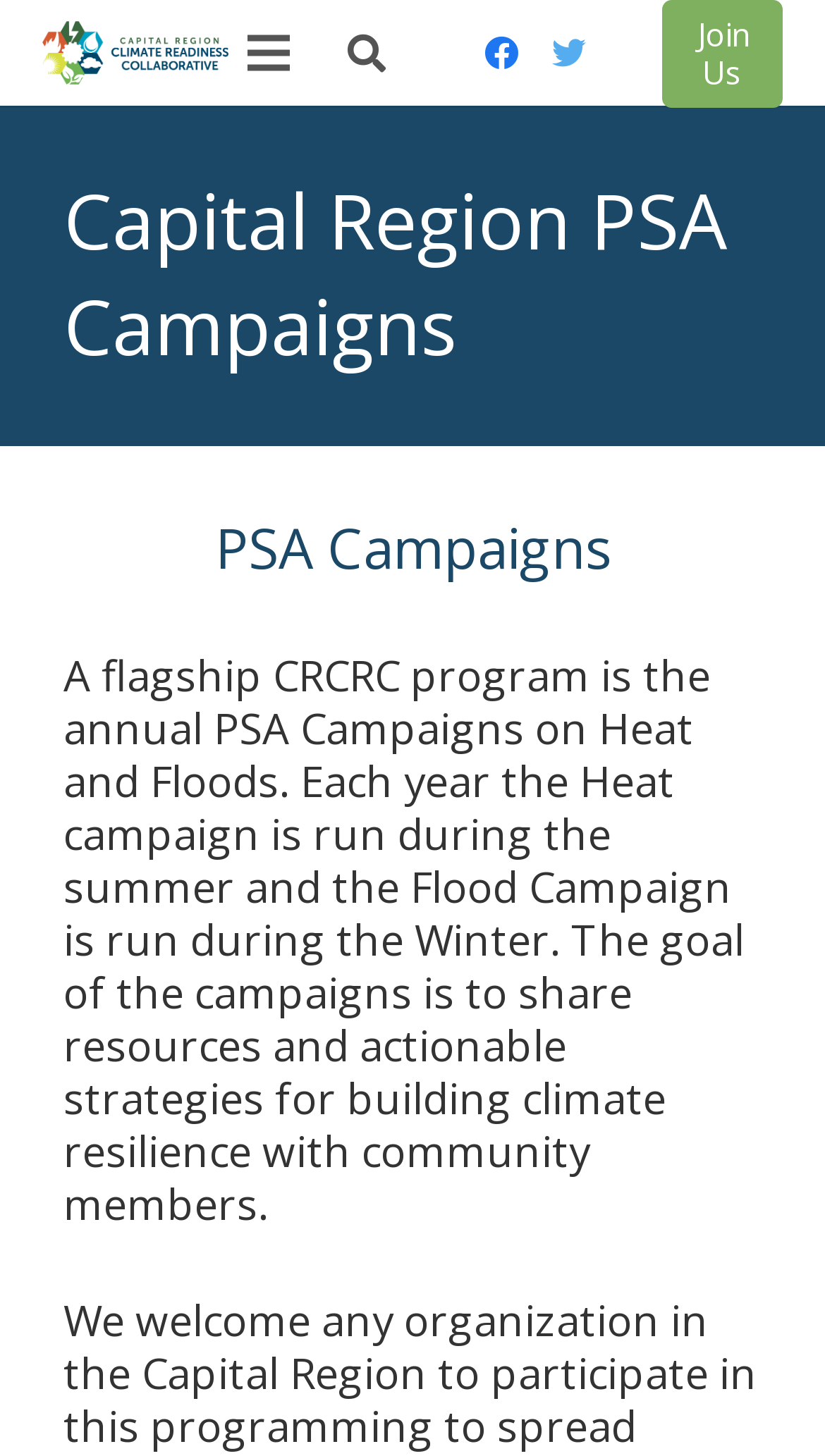Give an extensive and precise description of the webpage.

The webpage is about the Capital Region PSA Campaigns, which is a program under the Capital Region Climate Readiness Collaborative. At the top left of the page, there is a link to another webpage. Next to it, there is a menu link. On the top right, there is a search link. Below the search link, there are social media links to Facebook and Twitter.

The main content of the page starts with a heading that reads "Capital Region PSA Campaigns". Below this heading, there is a subheading that says "PSA Campaigns". The main text of the page explains that the PSA Campaigns is an annual program that runs two campaigns, one on heat during the summer and one on floods during the winter. The goal of these campaigns is to share resources and actionable strategies for building climate resilience with community members.